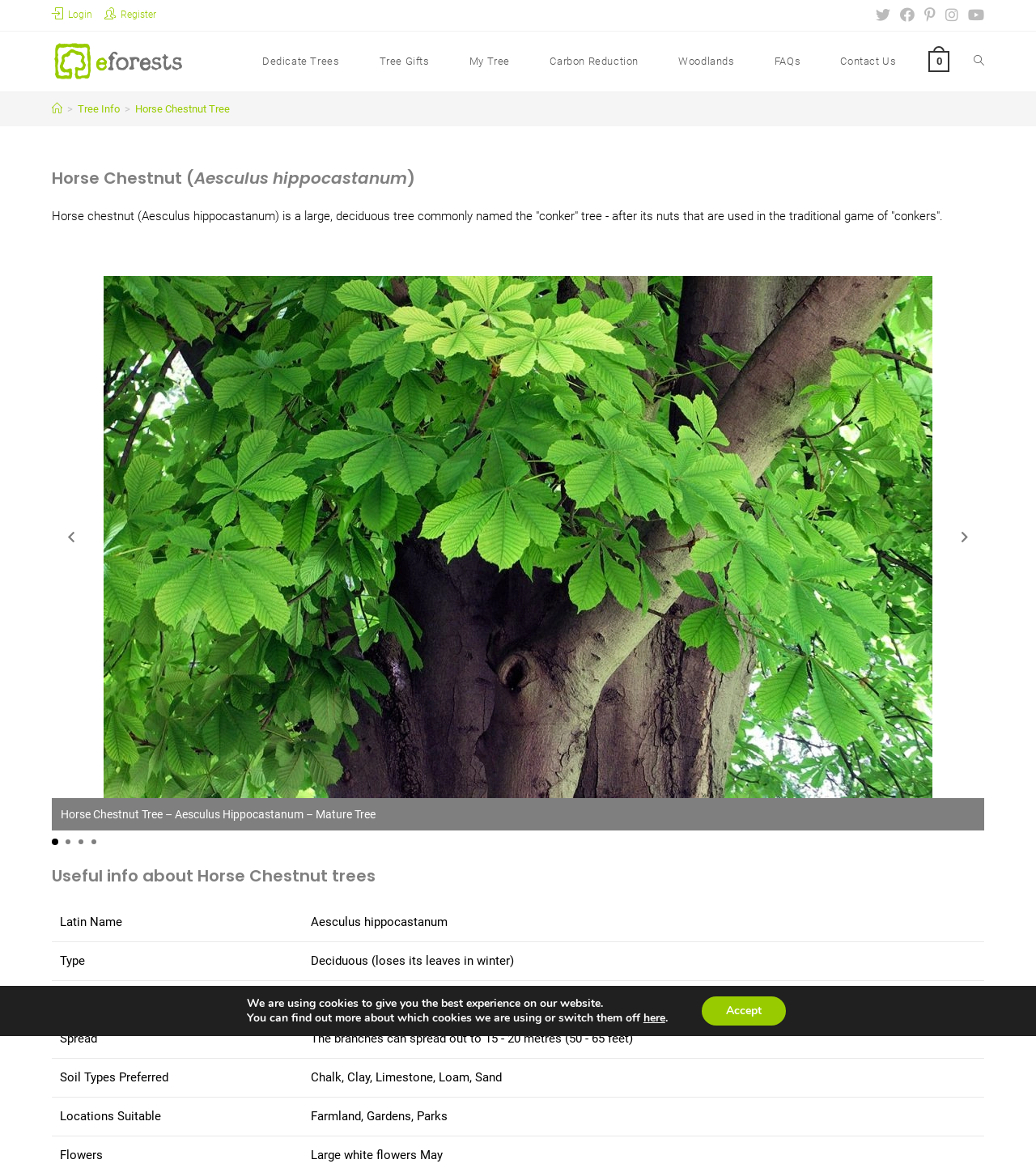Bounding box coordinates are specified in the format (top-left x, top-left y, bottom-right x, bottom-right y). All values are floating point numbers bounded between 0 and 1. Please provide the bounding box coordinate of the region this sentence describes: My Tree

[0.434, 0.027, 0.511, 0.078]